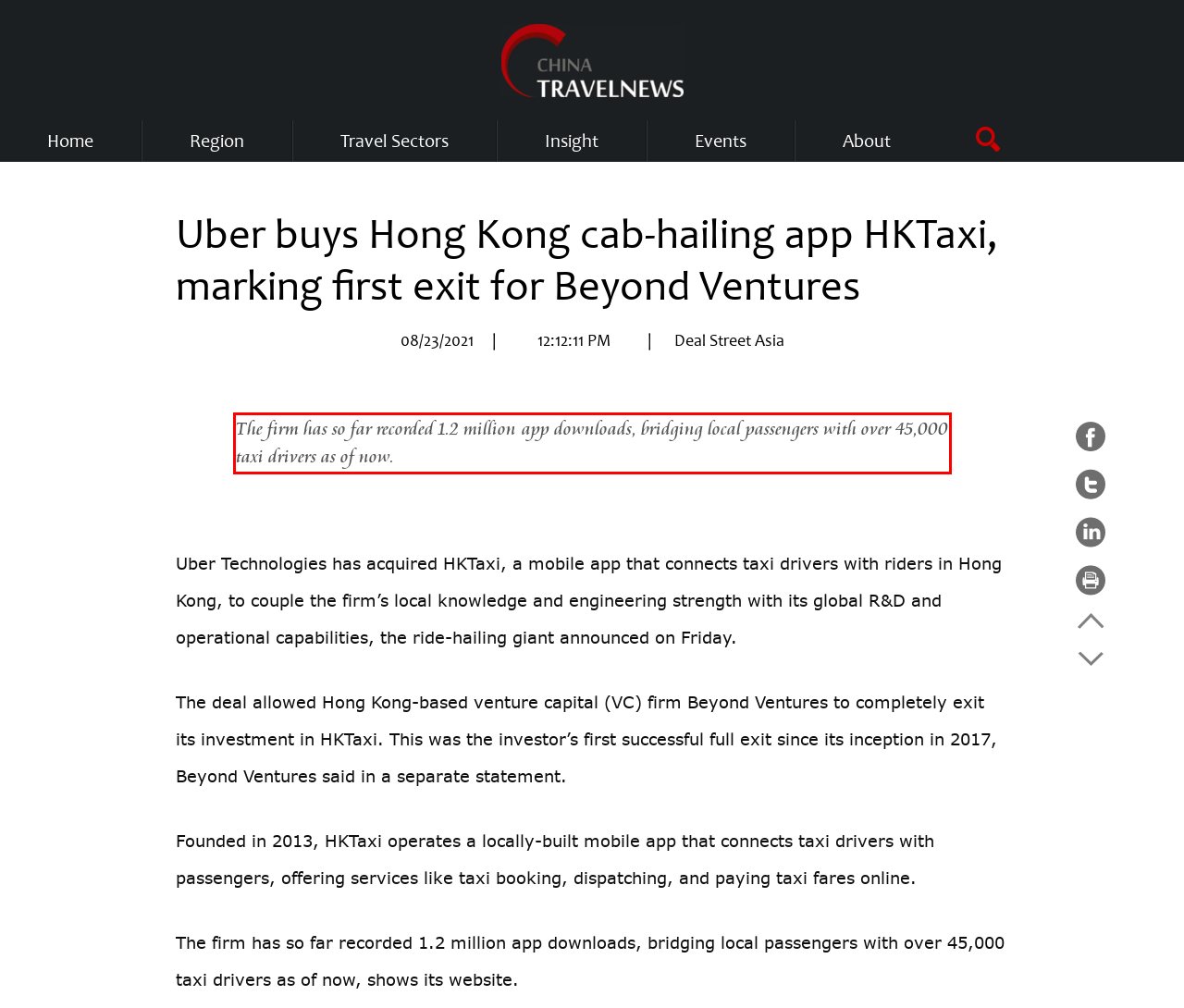There is a screenshot of a webpage with a red bounding box around a UI element. Please use OCR to extract the text within the red bounding box.

The firm has so far recorded 1.2 million app downloads, bridging local passengers with over 45,000 taxi drivers as of now.